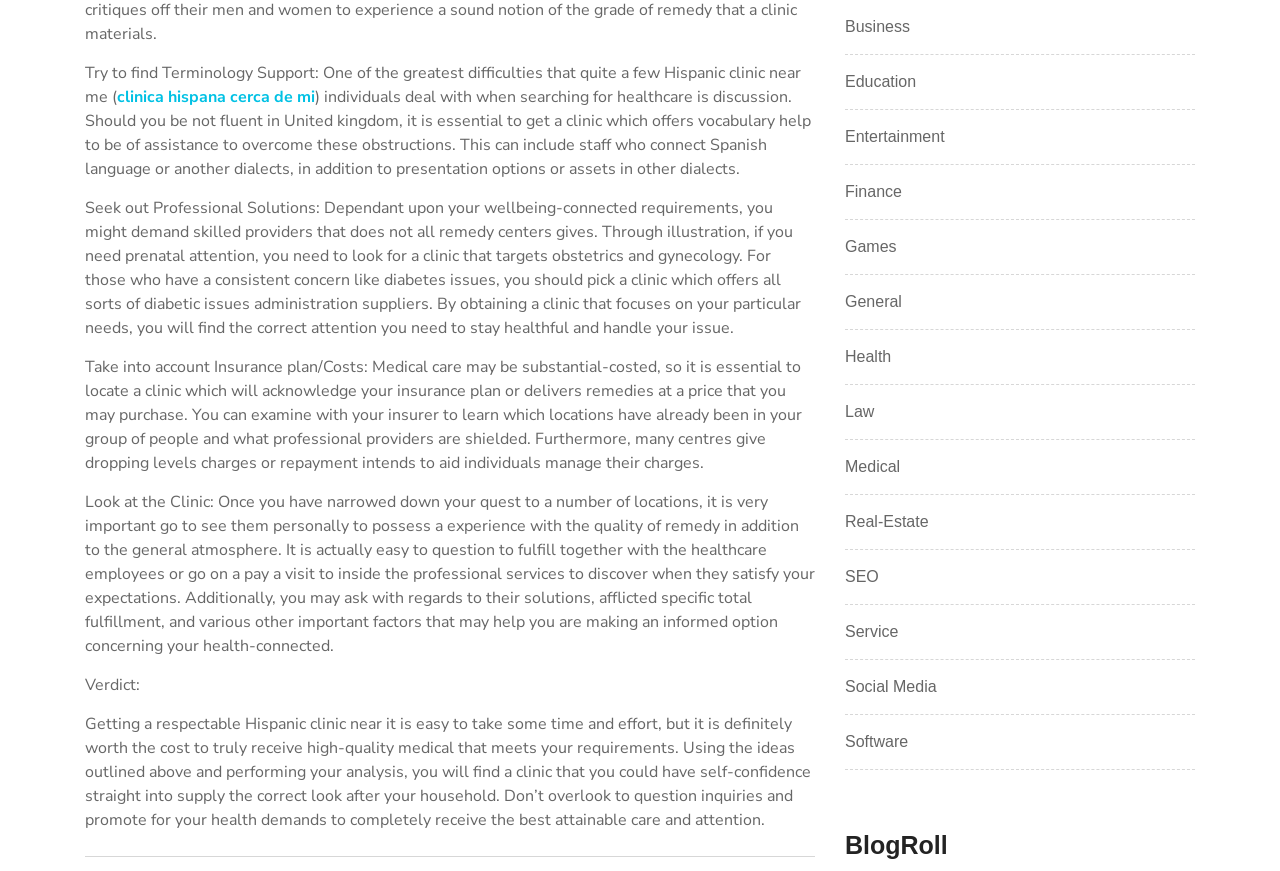What is the purpose of visiting a clinic personally?
Based on the image, give a one-word or short phrase answer.

To have a feel of the quality of remedy